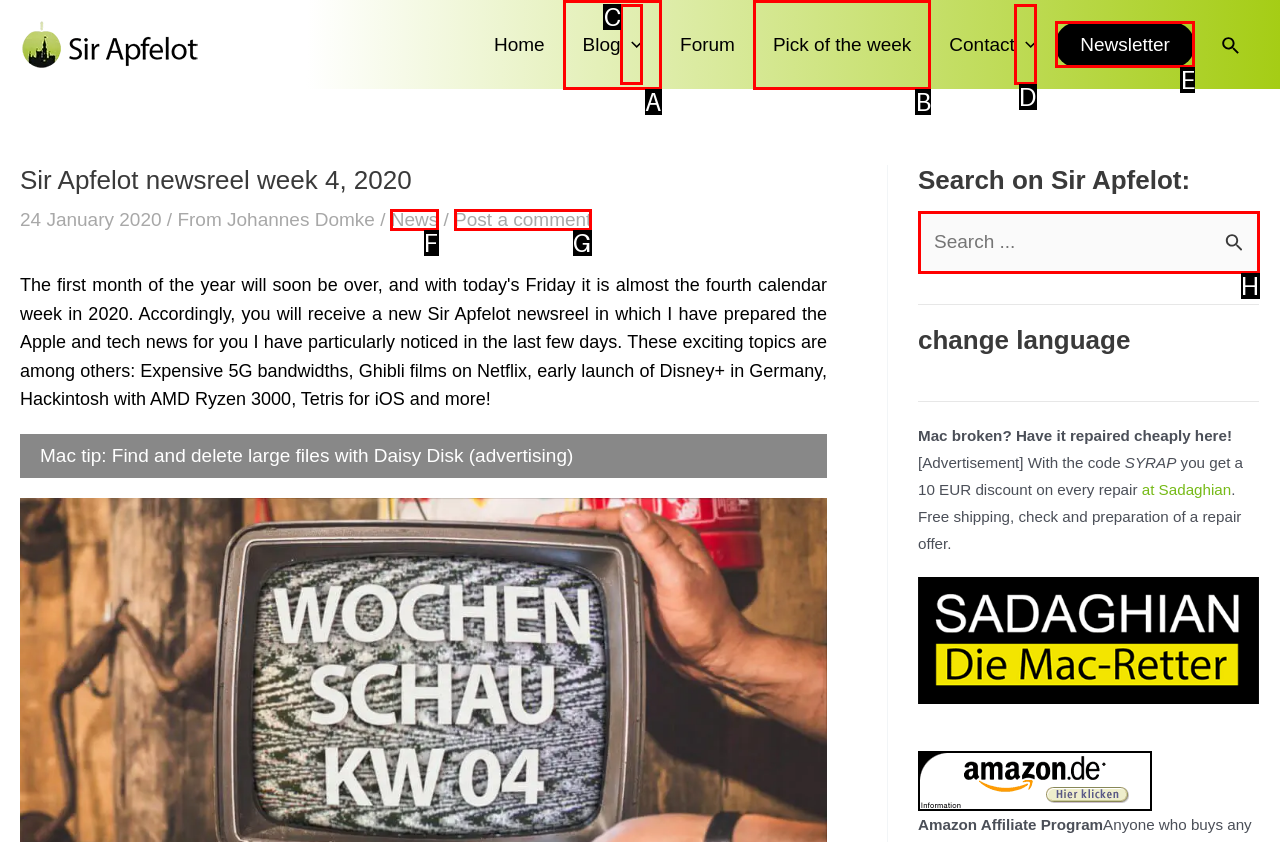Select the HTML element that needs to be clicked to perform the task: Read the 'Pick of the week'. Reply with the letter of the chosen option.

B